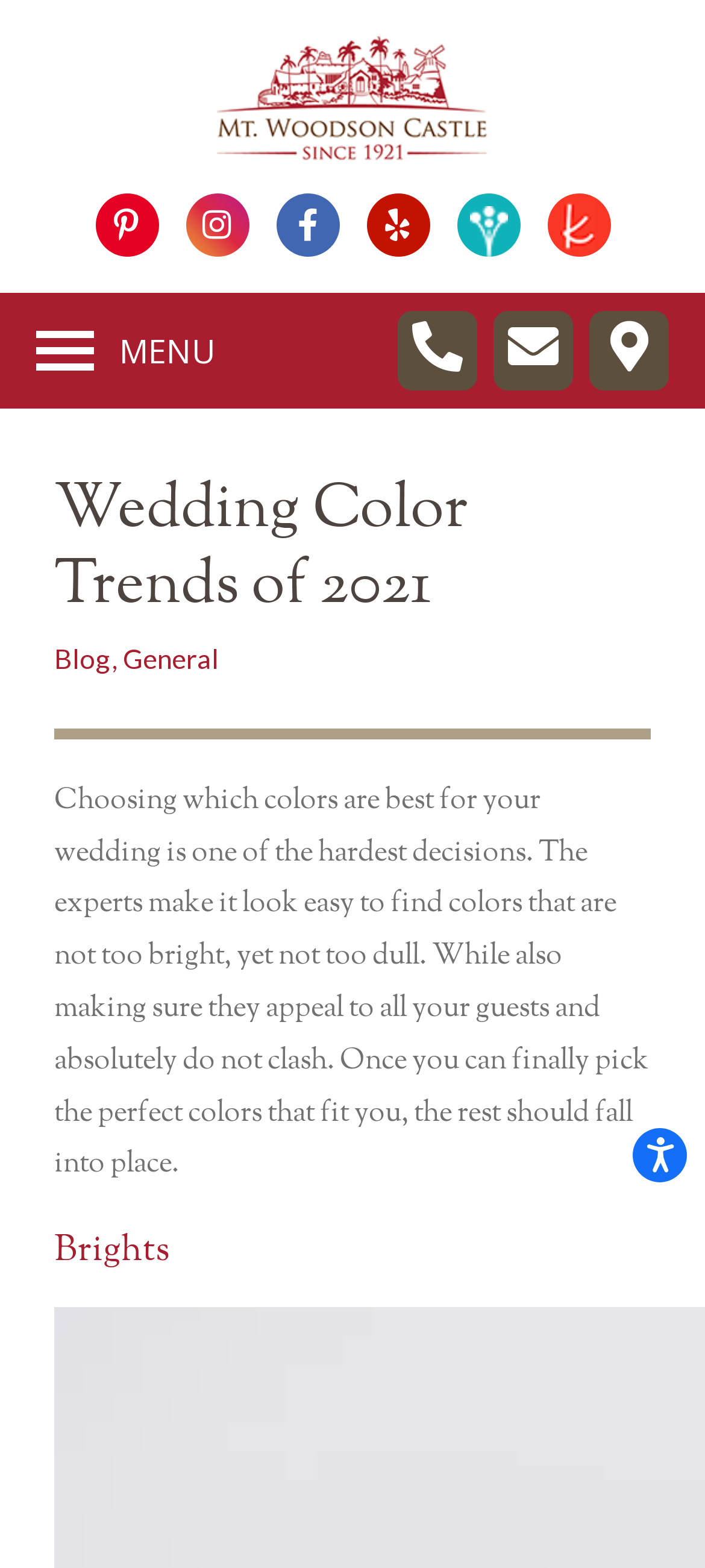Could you highlight the region that needs to be clicked to execute the instruction: "Open accessibility options"?

[0.897, 0.719, 0.974, 0.754]